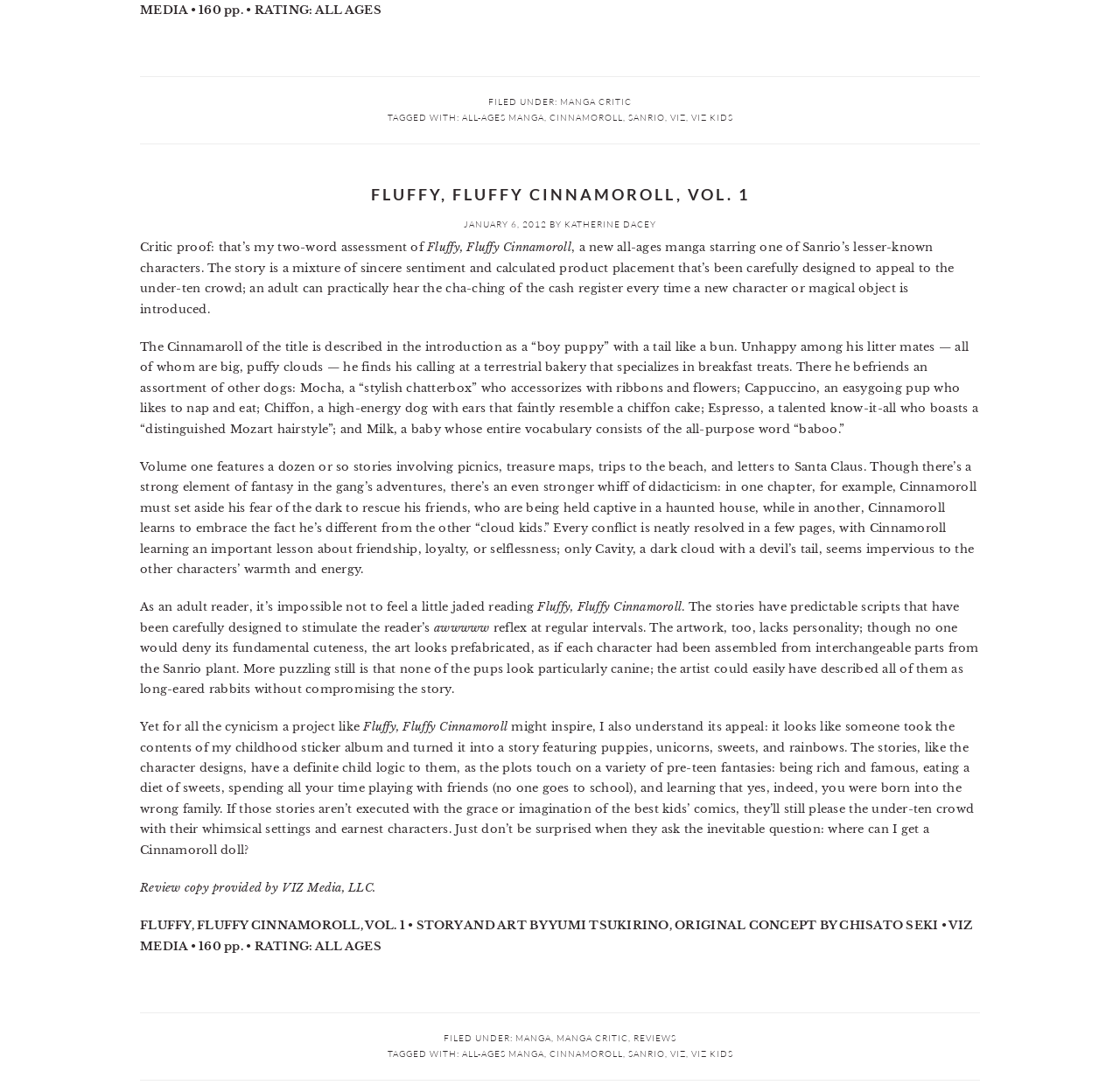How many pages does the manga have?
Please provide a comprehensive answer based on the visual information in the image.

The number of pages in the manga can be found at the bottom of the webpage, which states '160 pp.'. This information is provided to give readers an idea of the length of the manga.